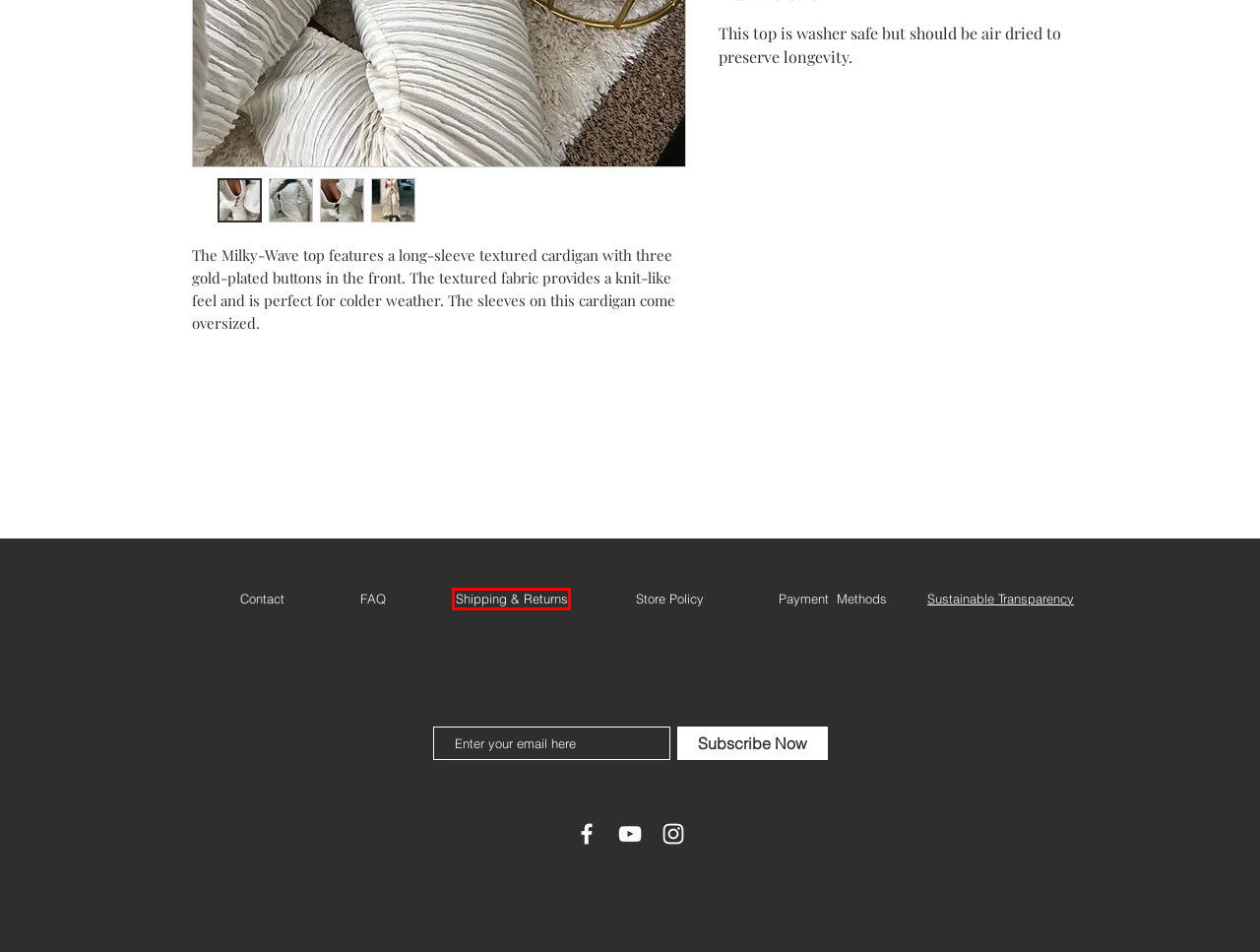Review the screenshot of a webpage containing a red bounding box around an element. Select the description that best matches the new webpage after clicking the highlighted element. The options are:
A. Cart Page | Harmone
B. FAQ | Harmone
C. Sustainable Transparency | Harmone
D. Shipping & Returns | Harmone
E. Contact | Harmone
F. Store Policy | Harmone
G. Website Builder - Create a Free Website Today | Wix.com
H. Harmone | Sustainable slow fashion brand

D